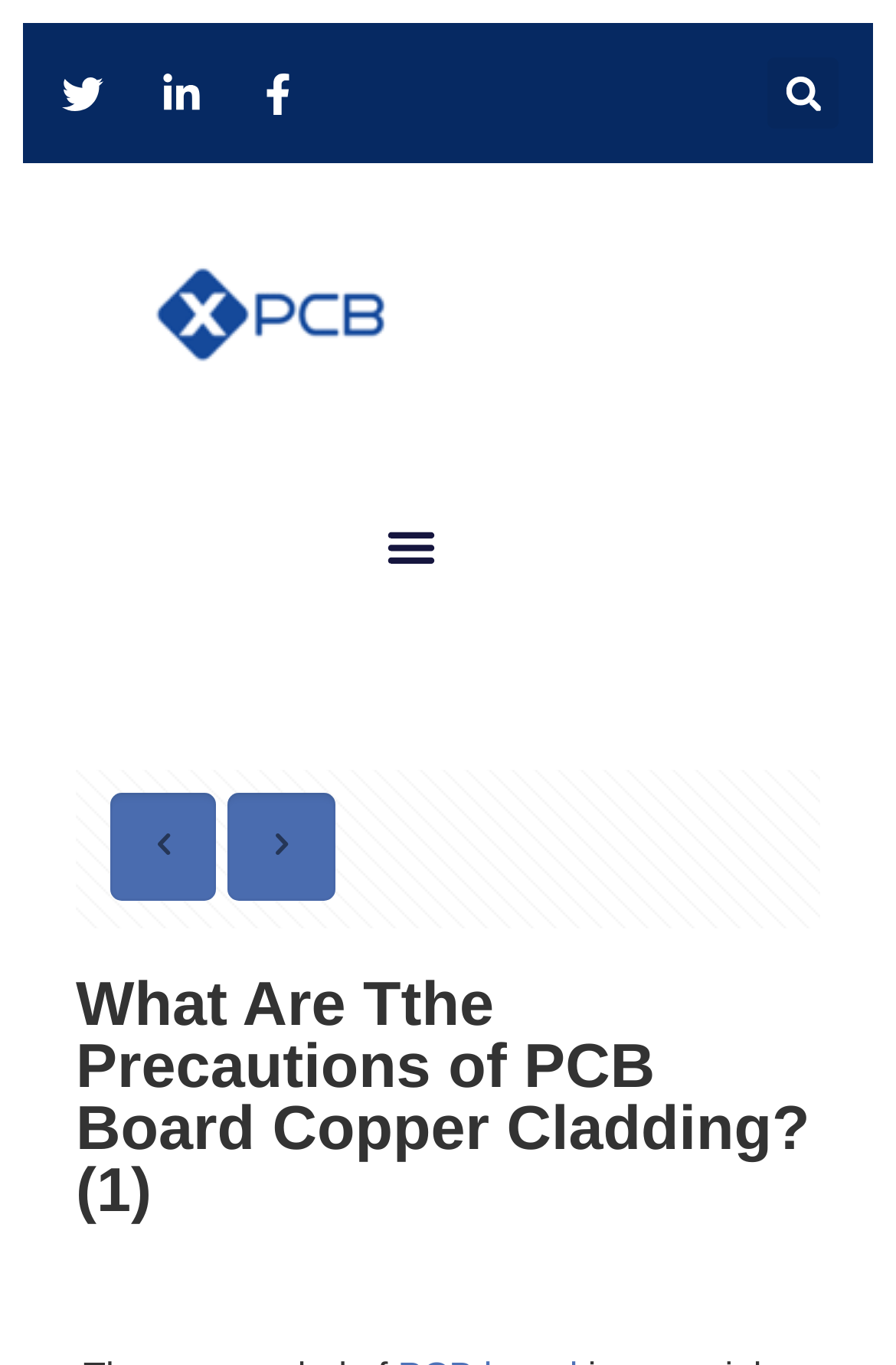Is the menu toggle button expanded?
Craft a detailed and extensive response to the question.

The menu toggle button is located at the top of the webpage, and its 'expanded' property is set to 'False', indicating that it is not currently expanded.